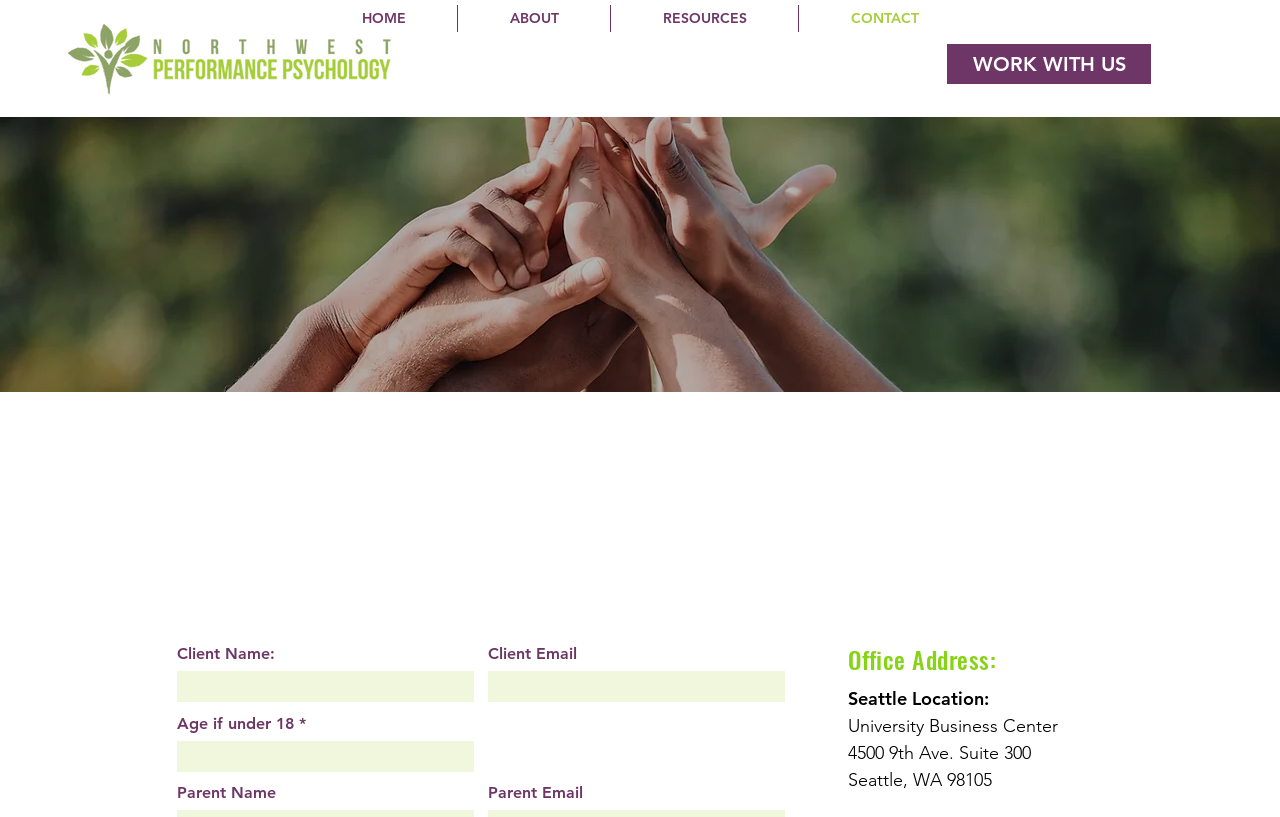Please find the bounding box coordinates (top-left x, top-left y, bottom-right x, bottom-right y) in the screenshot for the UI element described as follows: name="client-name:"

[0.138, 0.821, 0.37, 0.859]